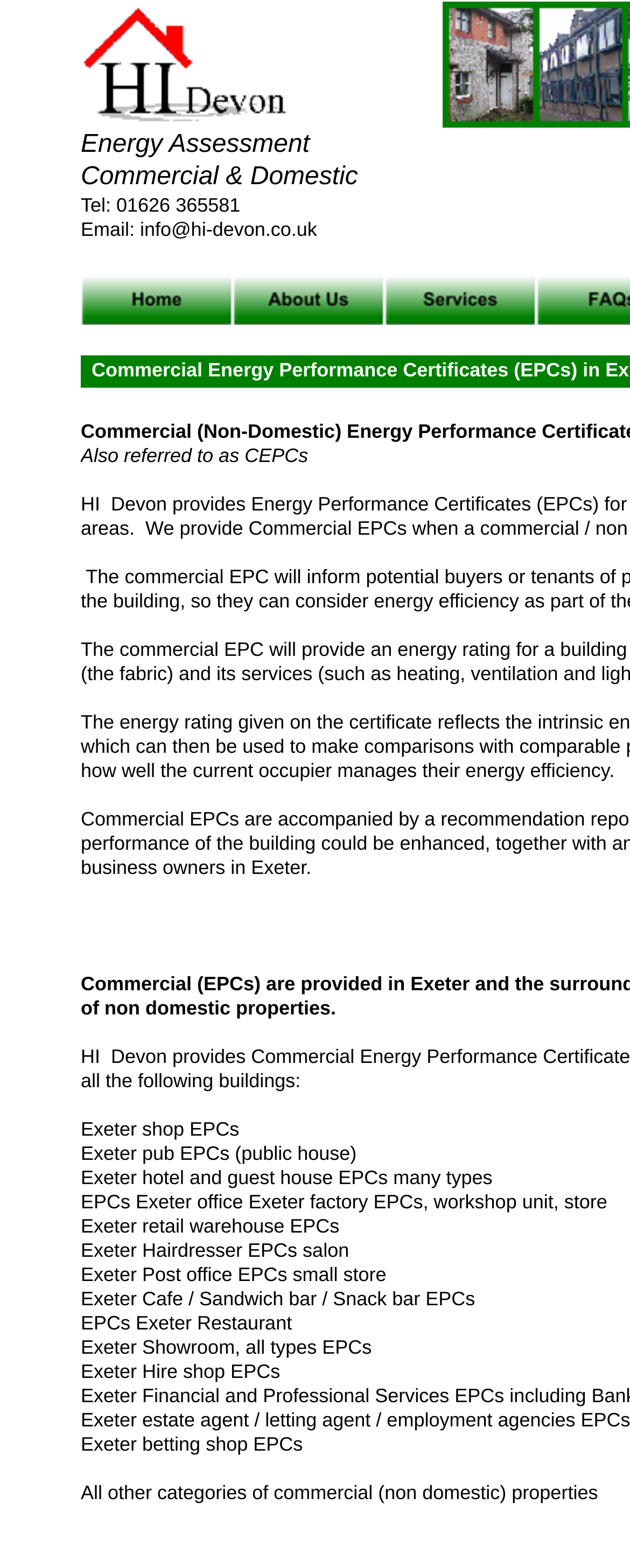What is the purpose of the energy assessment?
Refer to the image and provide a one-word or short phrase answer.

Energy Performance Certificates